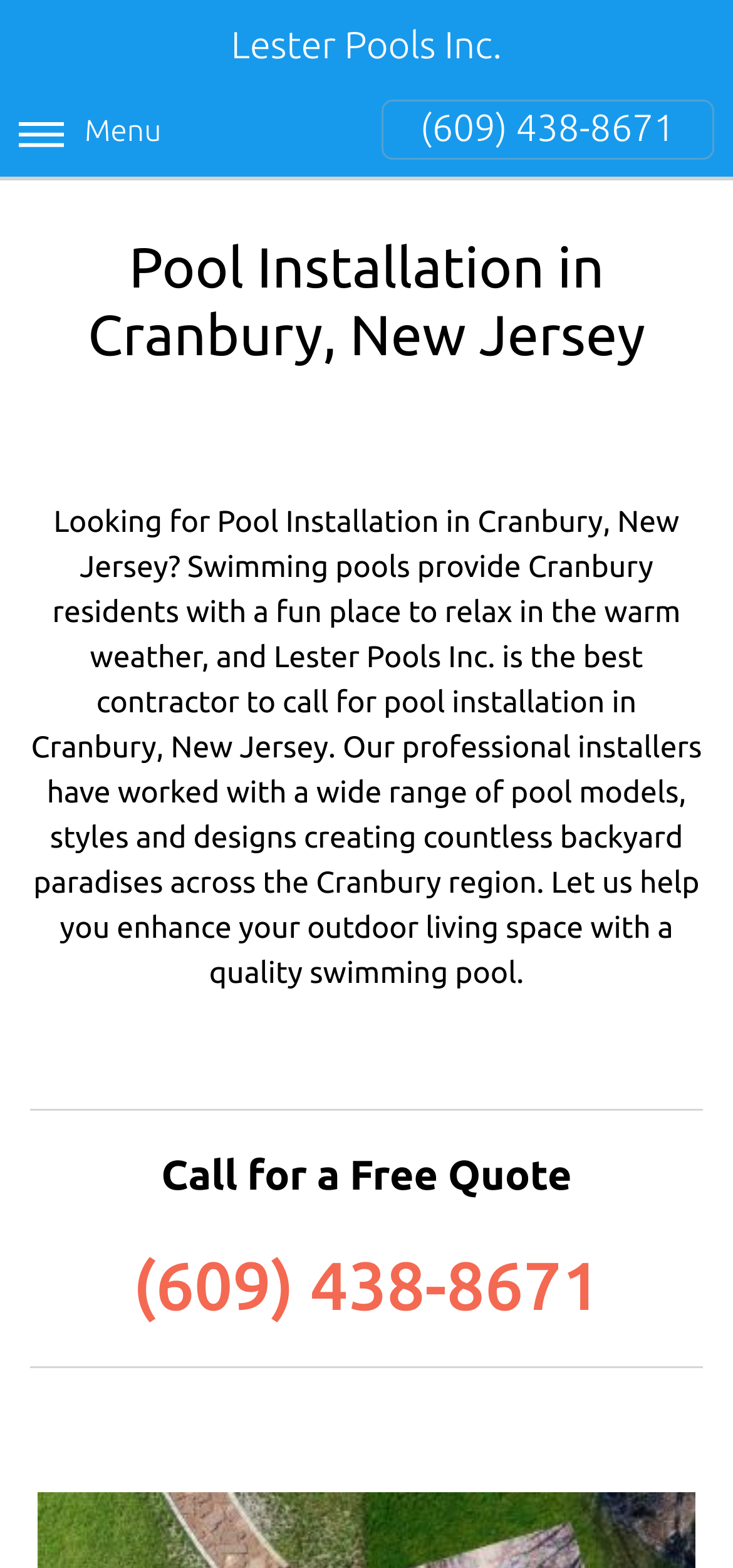What is the phone number to call for pool installation?
Provide a well-explained and detailed answer to the question.

I found the phone number by looking at the link element with the text '(609) 438-8671' which is located at the top of the page, and also repeated again in the 'Call for a Free Quote' section.